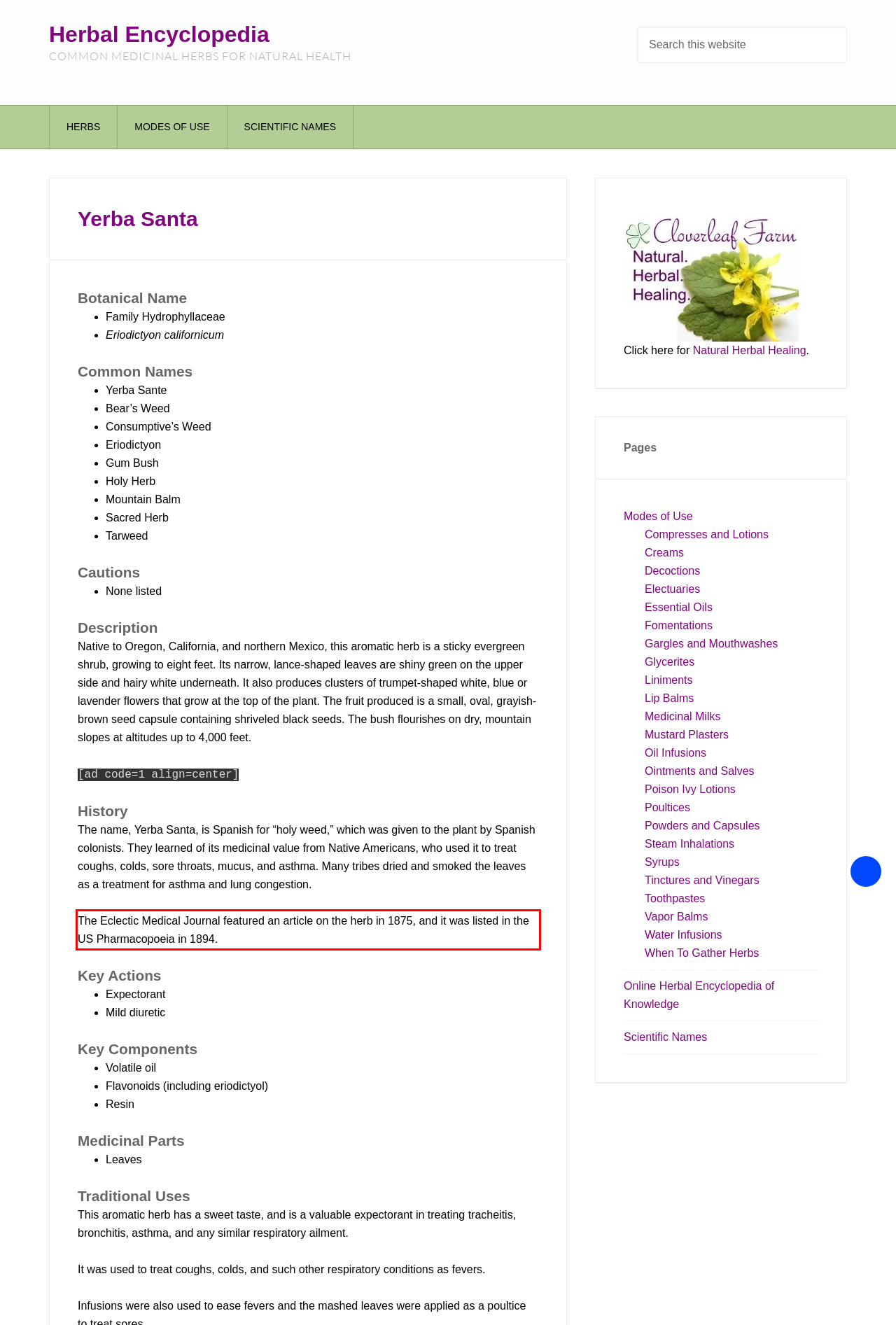Look at the provided screenshot of the webpage and perform OCR on the text within the red bounding box.

The Eclectic Medical Journal featured an article on the herb in 1875, and it was listed in the US Pharmacopoeia in 1894.